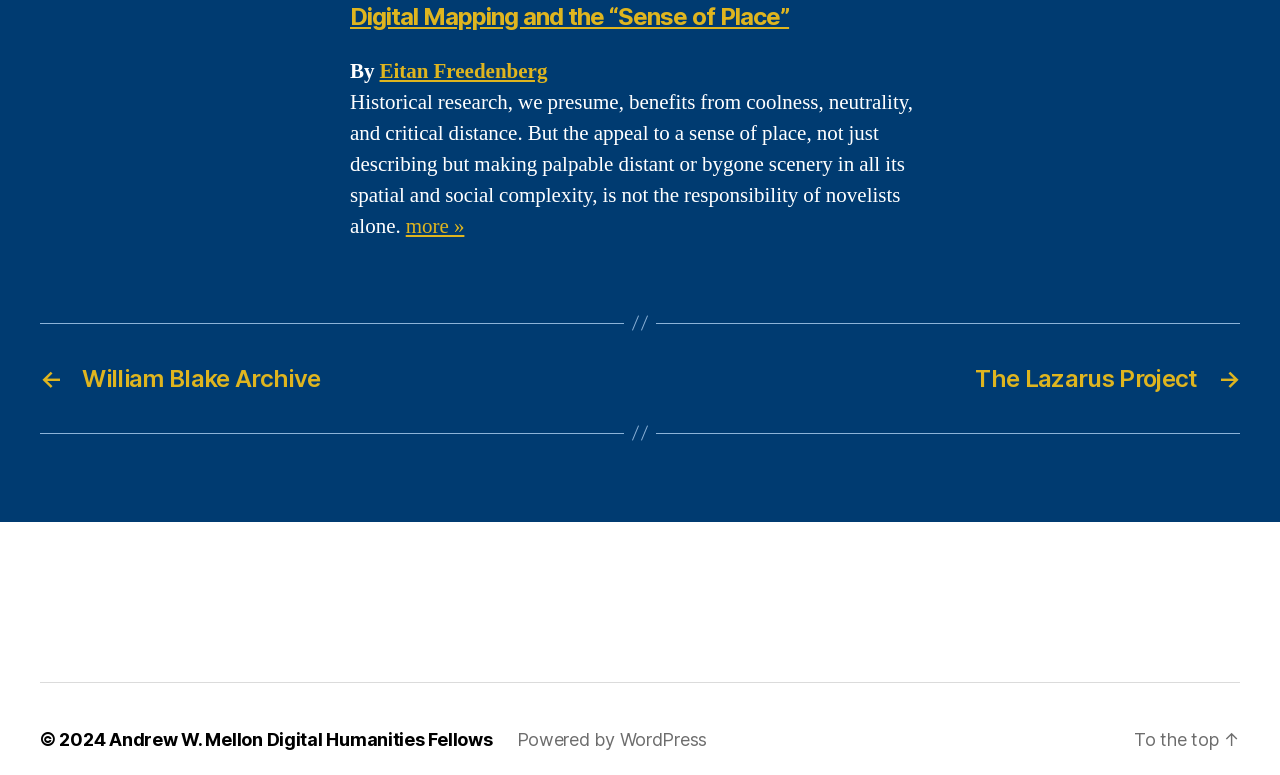What is the copyright year?
Please provide a detailed and thorough answer to the question.

I found the copyright year by looking at the text in the complementary section at the bottom of the page, which says '© 2024'.